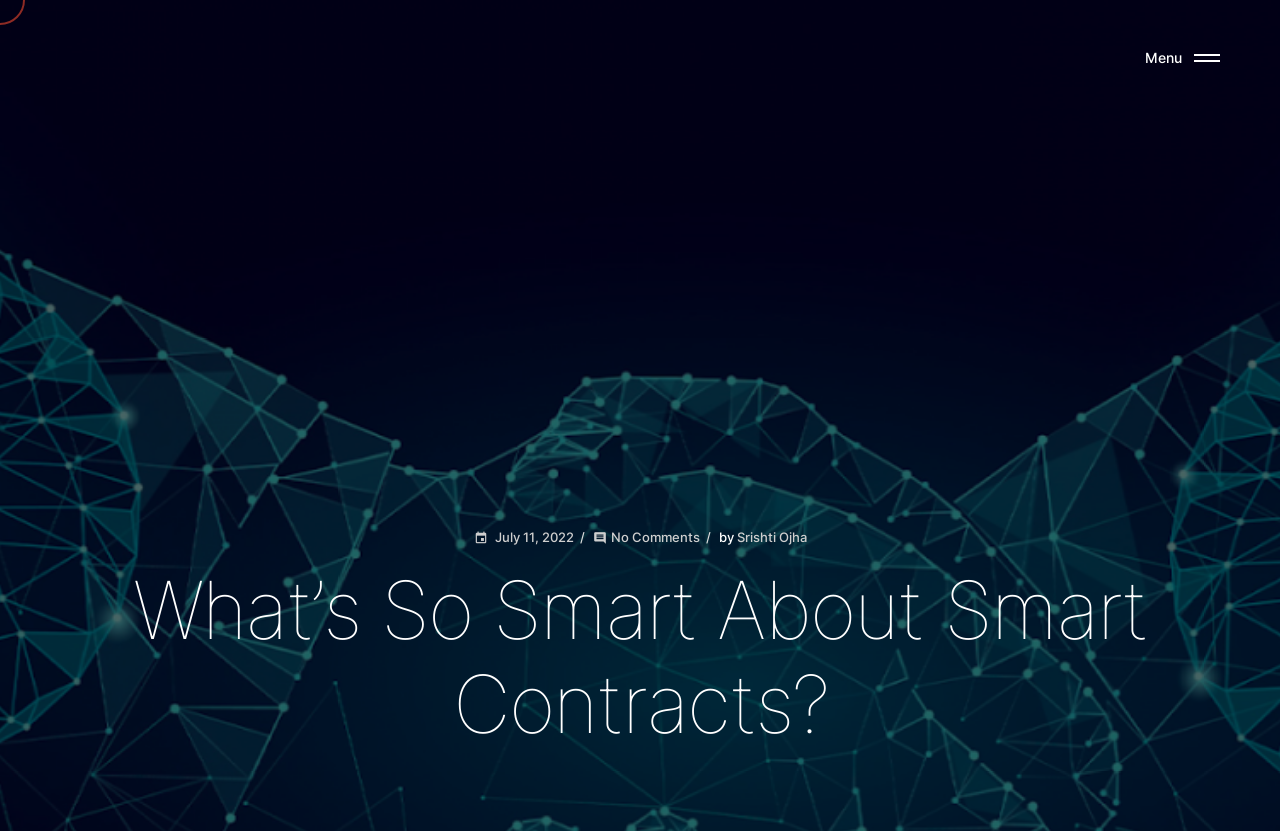Please answer the following query using a single word or phrase: 
How many comments are there on the article?

No Comments